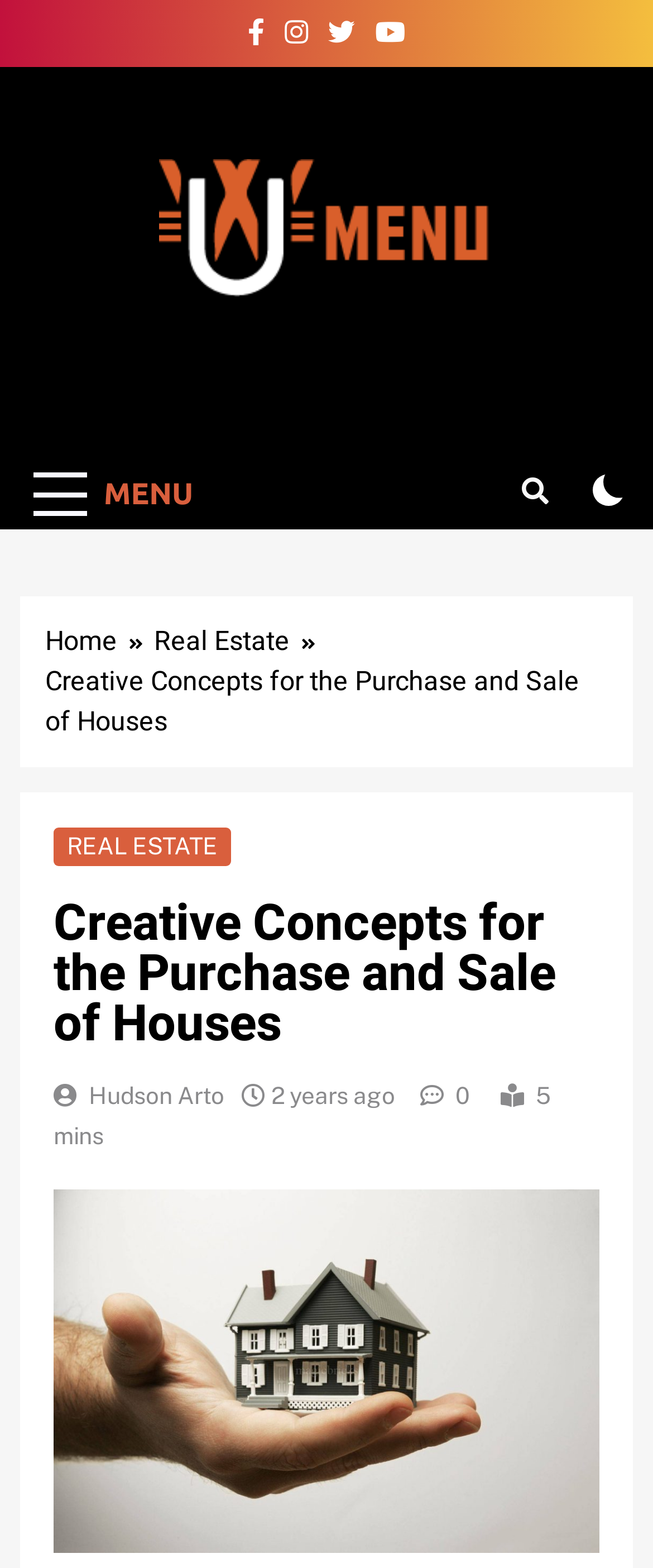What is the topic of the image?
Answer the question with a detailed and thorough explanation.

I found the answer by looking at the image element in the header section, which has an alt text of 'Selling a House'. This alt text is likely describing the topic of the image.